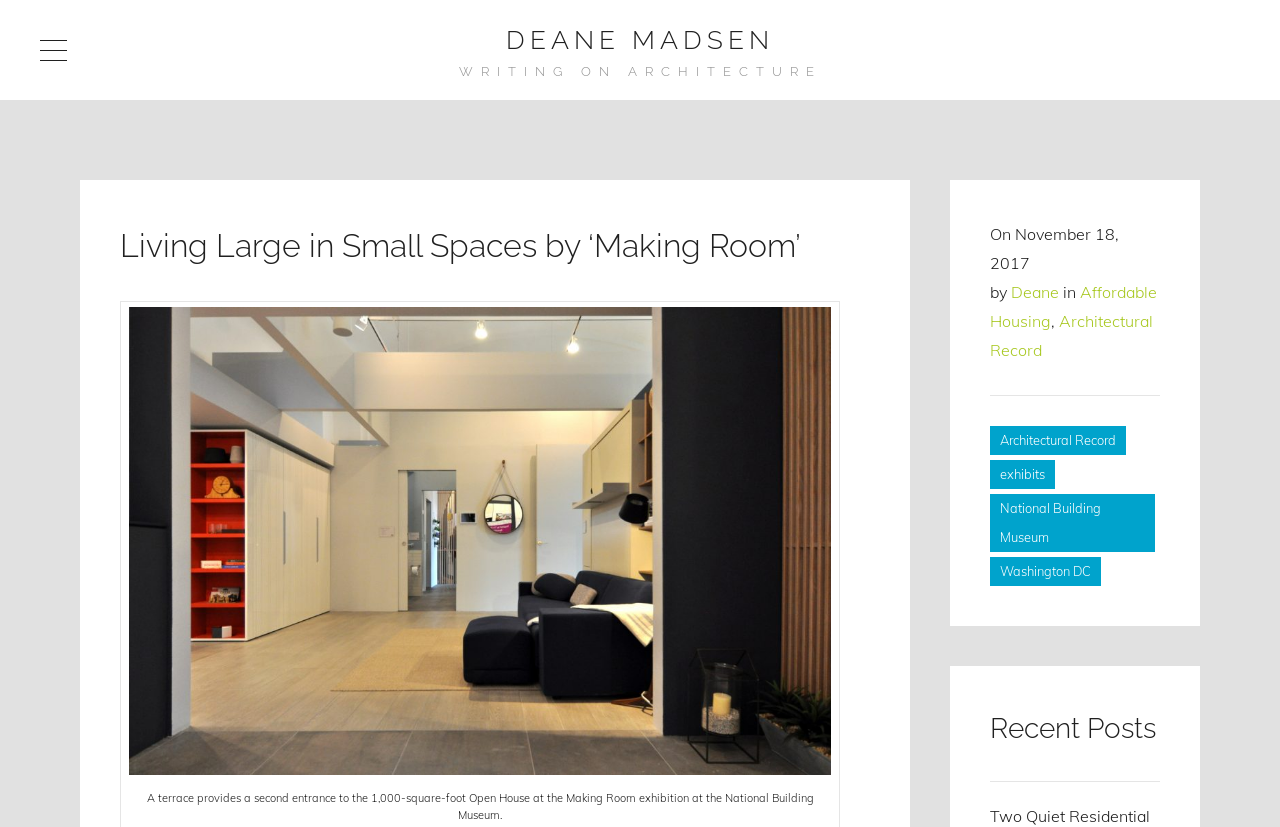How many links are there in the footer section?
Using the screenshot, give a one-word or short phrase answer.

5